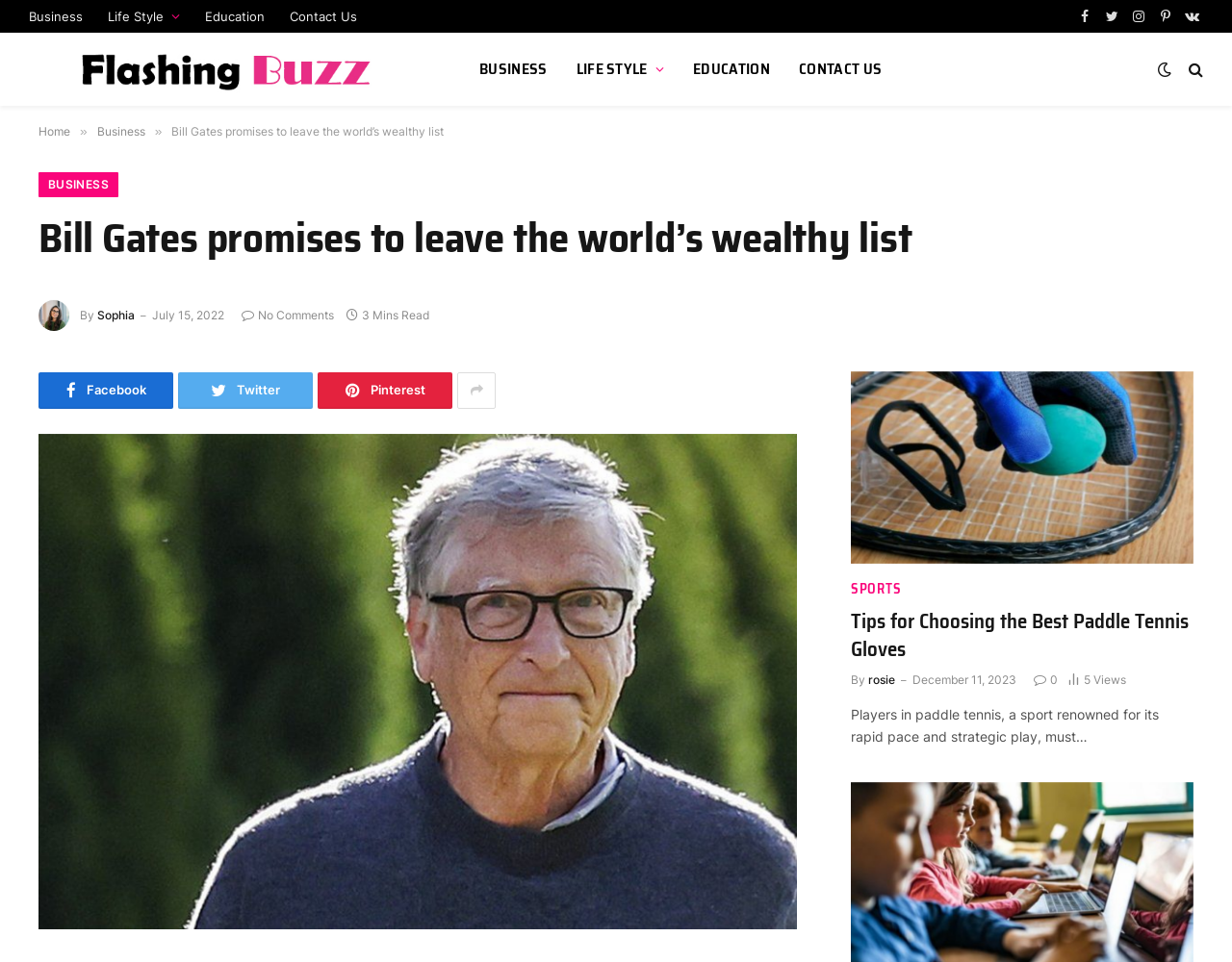Explain the features and main sections of the webpage comprehensively.

The webpage is an article about Bill Gates promising to leave the world's wealthy list. At the top, there are several links to different categories, including "Business", "Life Style", "Education", and "Contact Us", which are aligned horizontally across the page. Below these links, there is a logo for "Flashing Buzz" with an image and a link to the website.

On the left side of the page, there are social media links to Facebook, Twitter, Instagram, Pinterest, and VKontakte, which are stacked vertically. Next to these links, there is a heading that reads "Bill Gates promises to leave the world's wealthy list" in a larger font size.

Below the heading, there is an image of Sophia, the author of the article, along with a link to her profile and the date the article was published, July 15, 2022. The article itself is a 3-minute read, and there are no comments on the article.

On the right side of the page, there are more social media links, including Facebook, Twitter, Pinterest, and a generic link. Below these links, there is a large article preview with an image and a link to the full article.

Further down the page, there is a section with a heading that reads "Tips for Choosing the Best Paddle Tennis Gloves" and an article preview with an image, author name, date published, and a brief summary of the article.